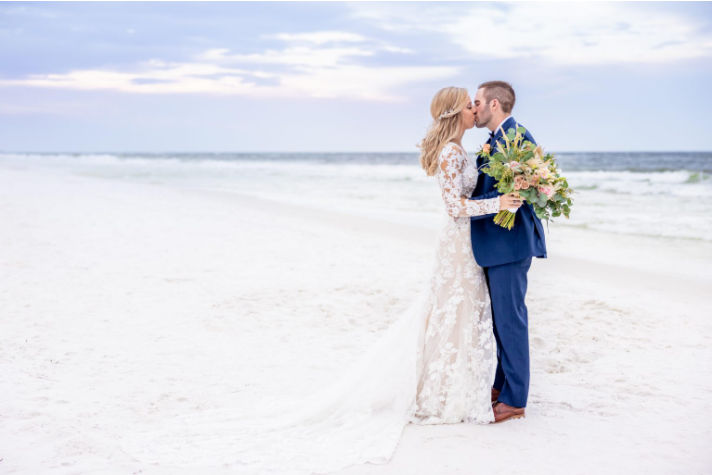Answer this question using a single word or a brief phrase:
What type of flowers are in the bride's bouquet?

pastel blooms